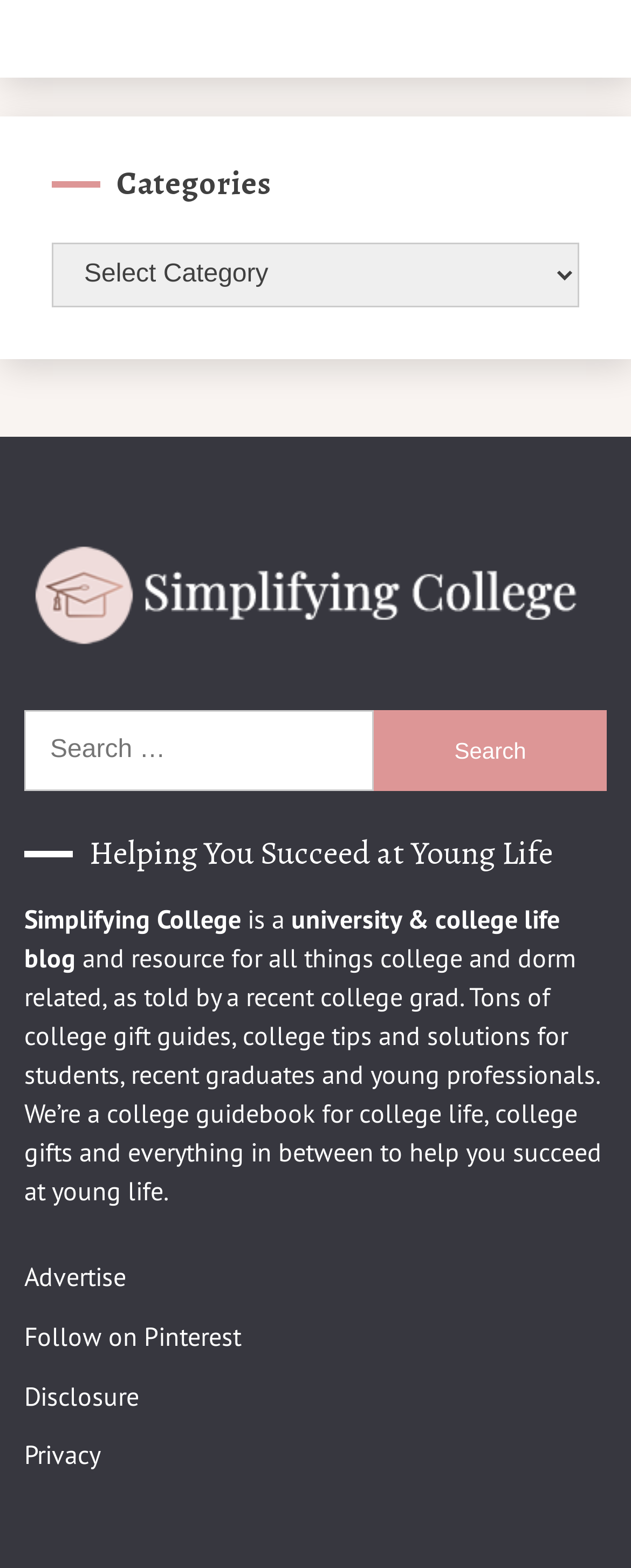What can be searched on this website?
Using the visual information, respond with a single word or phrase.

College related topics